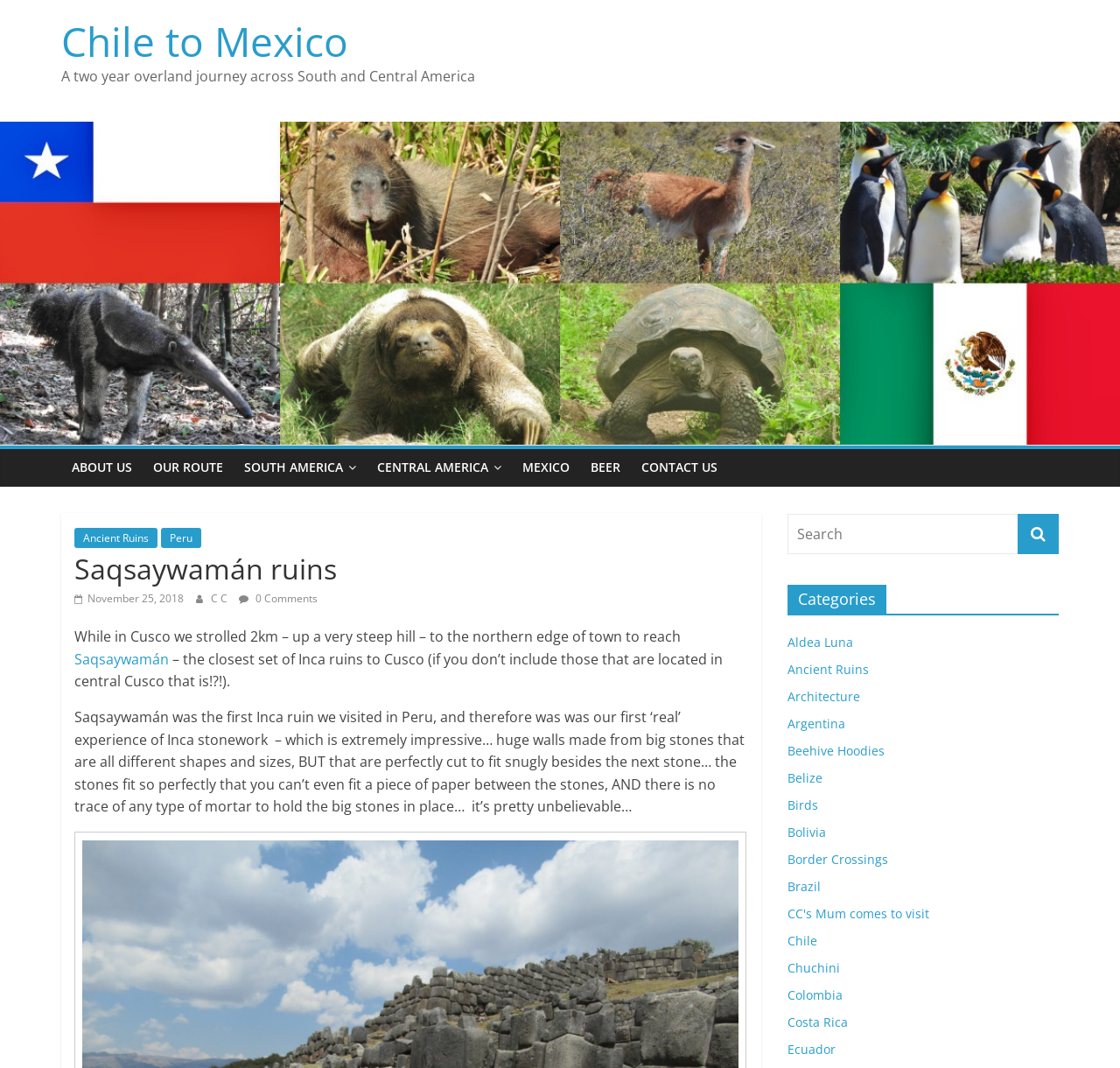Determine the bounding box coordinates of the region I should click to achieve the following instruction: "Read 'Go international or stay at home?'". Ensure the bounding box coordinates are four float numbers between 0 and 1, i.e., [left, top, right, bottom].

None